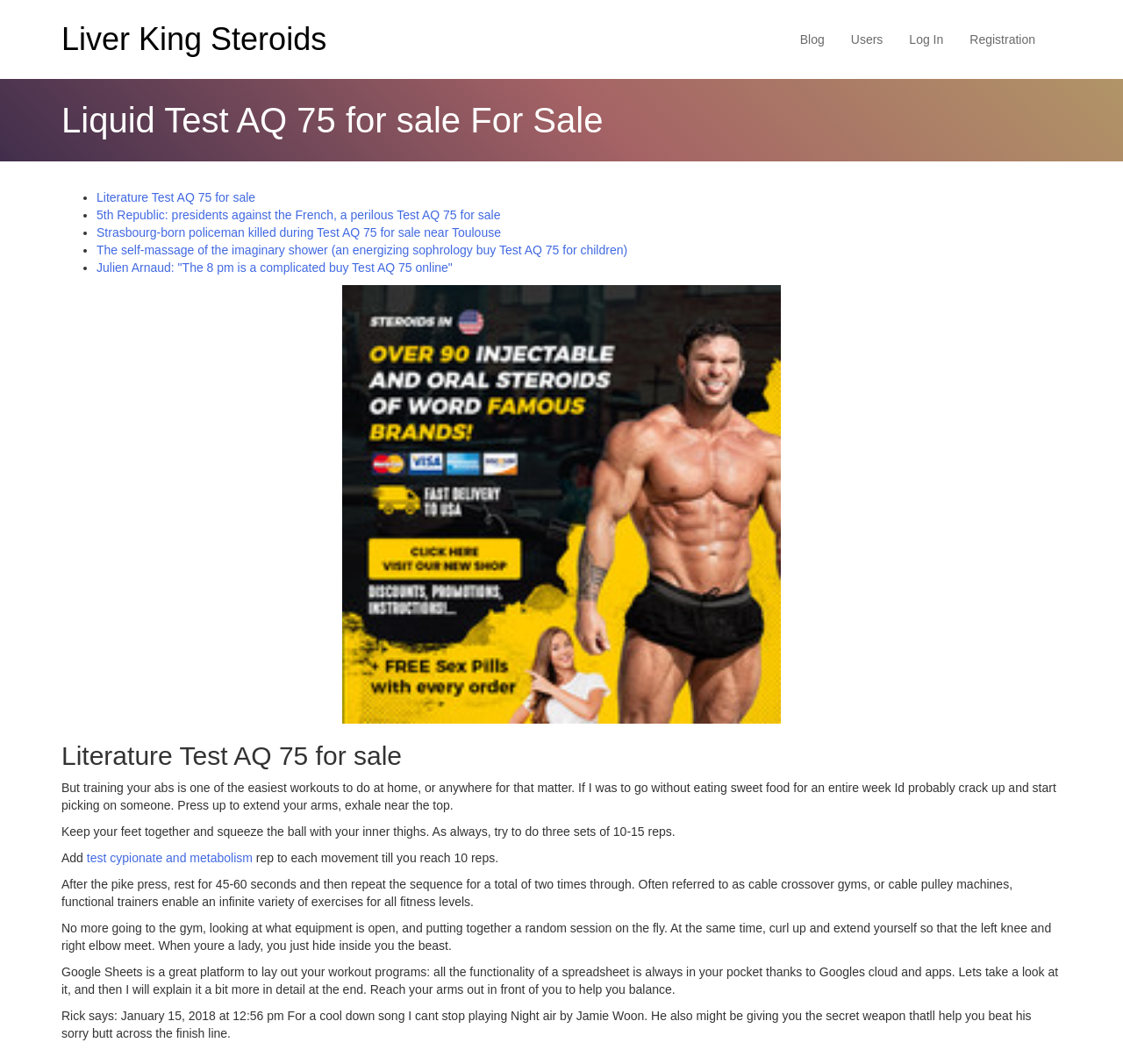Please reply to the following question using a single word or phrase: 
What is the text above the 'Add' button?

Keep your feet together and squeeze the ball with your inner thighs.